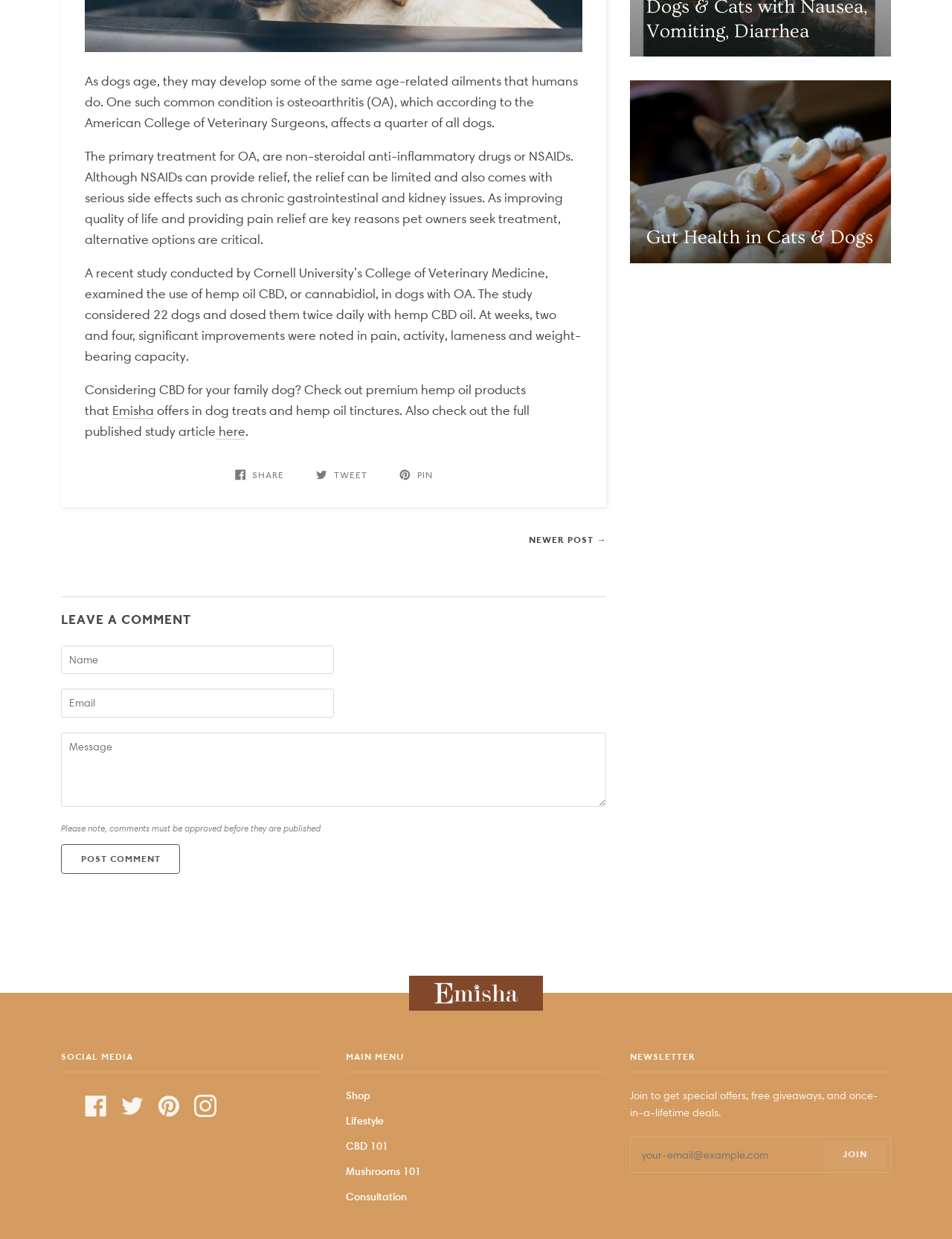What is the name of the company mentioned in the article?
Please provide a detailed and thorough answer to the question.

The company name 'Emisha' is mentioned in the article as a provider of premium hemp oil products, and is also linked to a website. This suggests that Emisha is a company that specializes in hemp oil products.